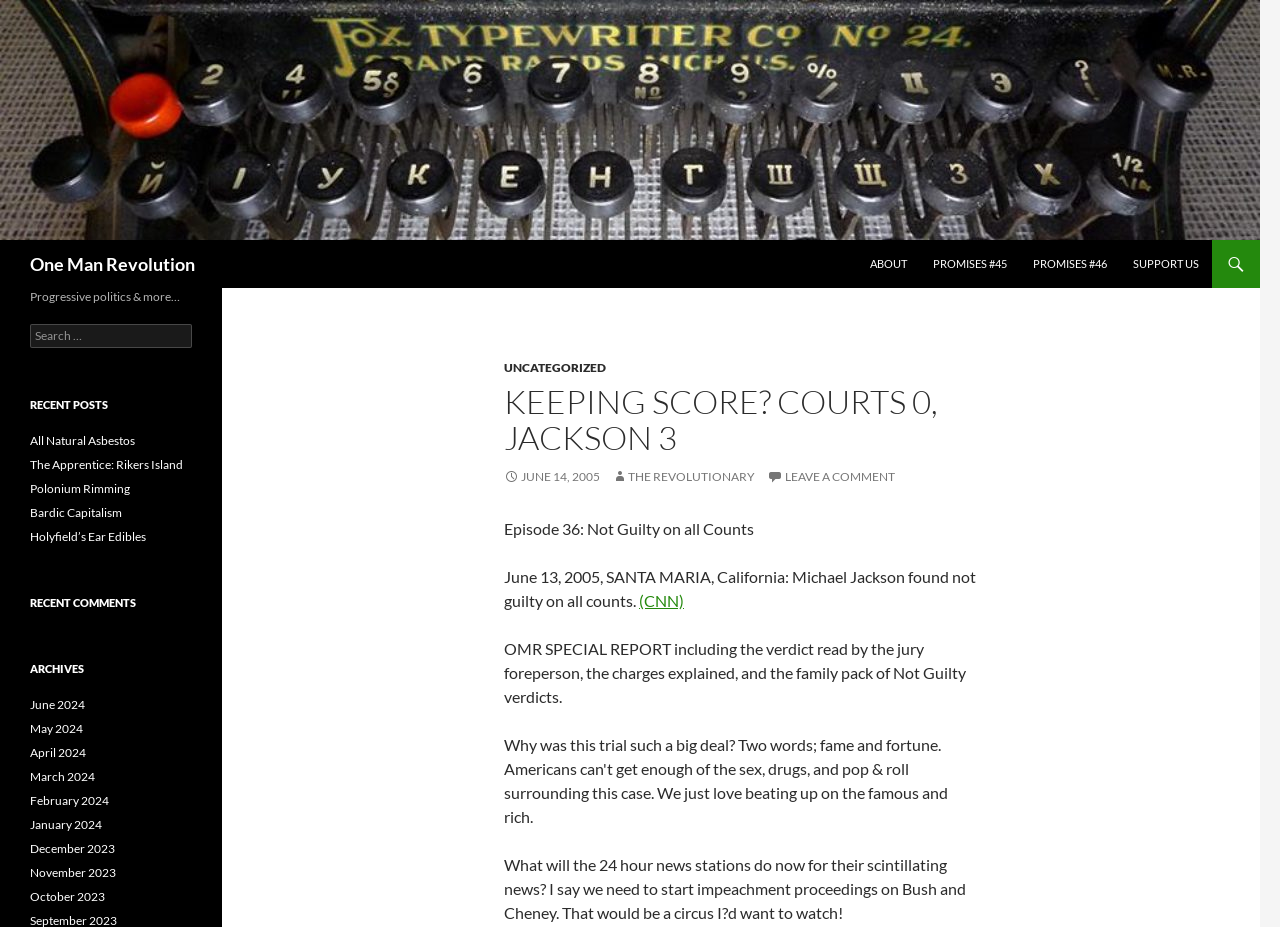Use the information in the screenshot to answer the question comprehensively: What is the name of the blog?

I determined the answer by looking at the title of the webpage, which is 'Keeping Score? Courts 0, Jackson 3 | One Man Revolution'. The title suggests that the blog is called 'One Man Revolution'.